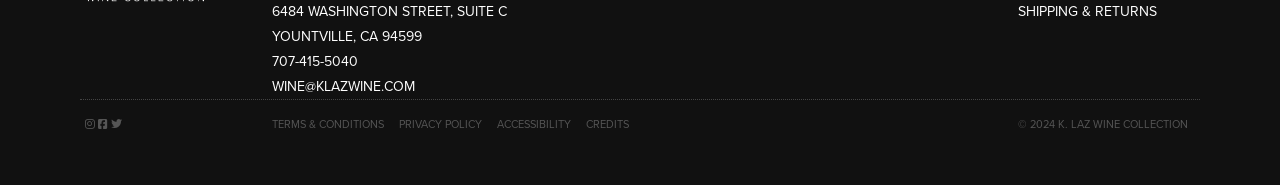Identify the bounding box for the UI element described as: "Privacy Policy". The coordinates should be four float numbers between 0 and 1, i.e., [left, top, right, bottom].

[0.311, 0.639, 0.376, 0.71]